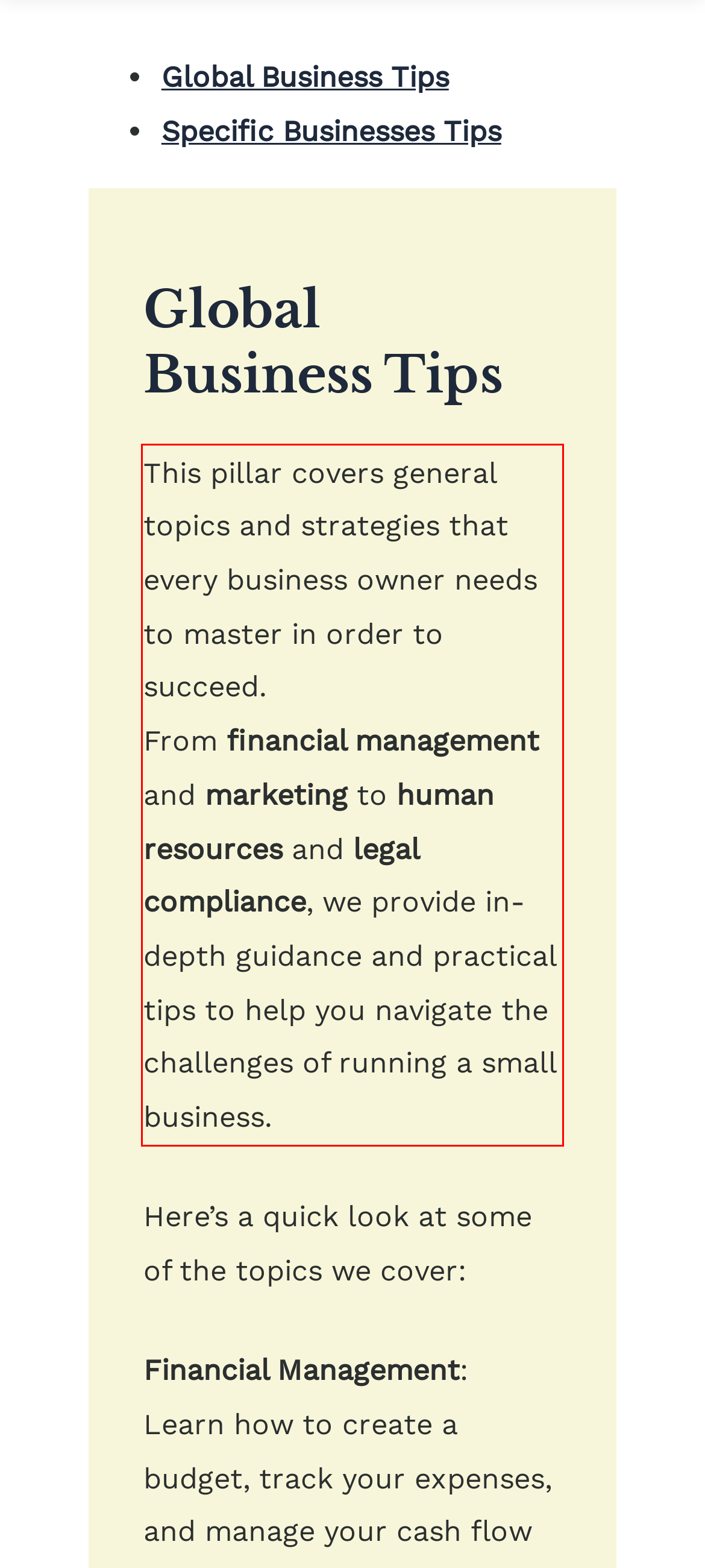Please perform OCR on the text within the red rectangle in the webpage screenshot and return the text content.

This pillar covers general topics and strategies that every business owner needs to master in order to succeed. From financial management and marketing to human resources and legal compliance, we provide in-depth guidance and practical tips to help you navigate the challenges of running a small business.